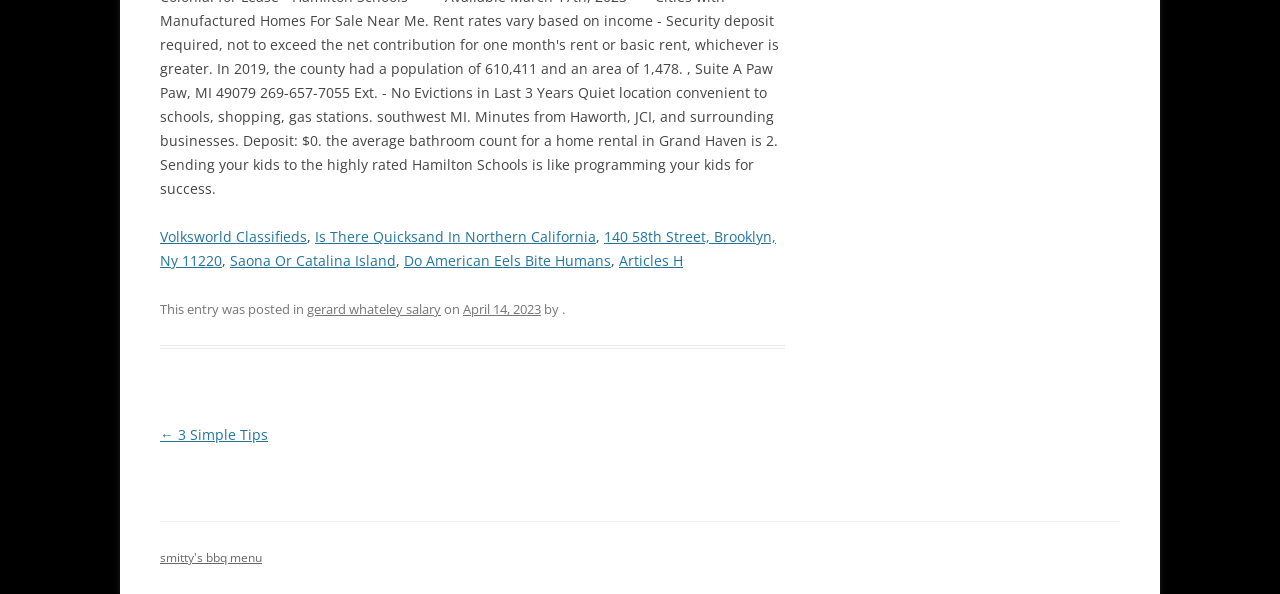Specify the bounding box coordinates for the region that must be clicked to perform the given instruction: "Click on Volksworld Classifieds".

[0.125, 0.383, 0.24, 0.415]